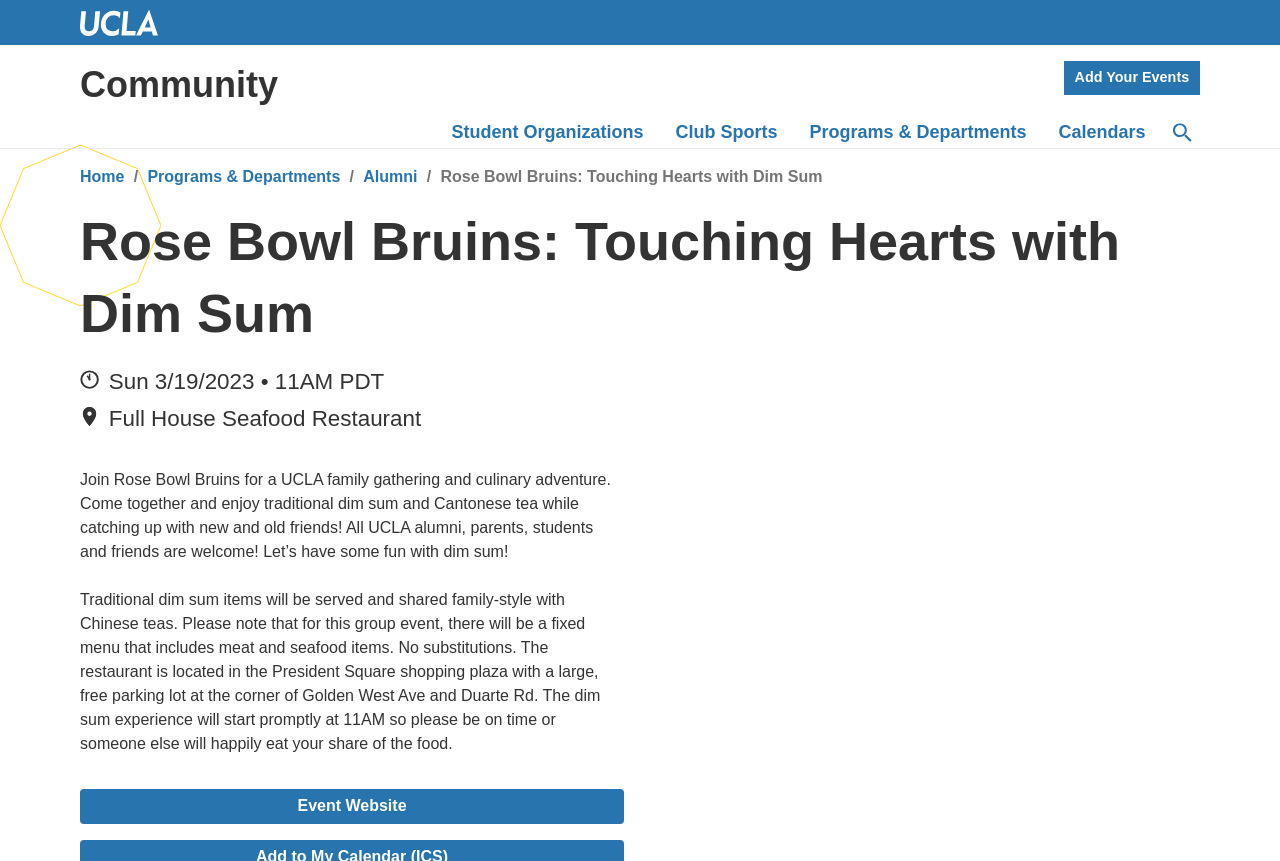Please examine the image and provide a detailed answer to the question: What is the event date?

I found the event date by looking at the static text element that says 'Sun 3/19/2023 • 11AM PDT' which is located below the image of a clock.